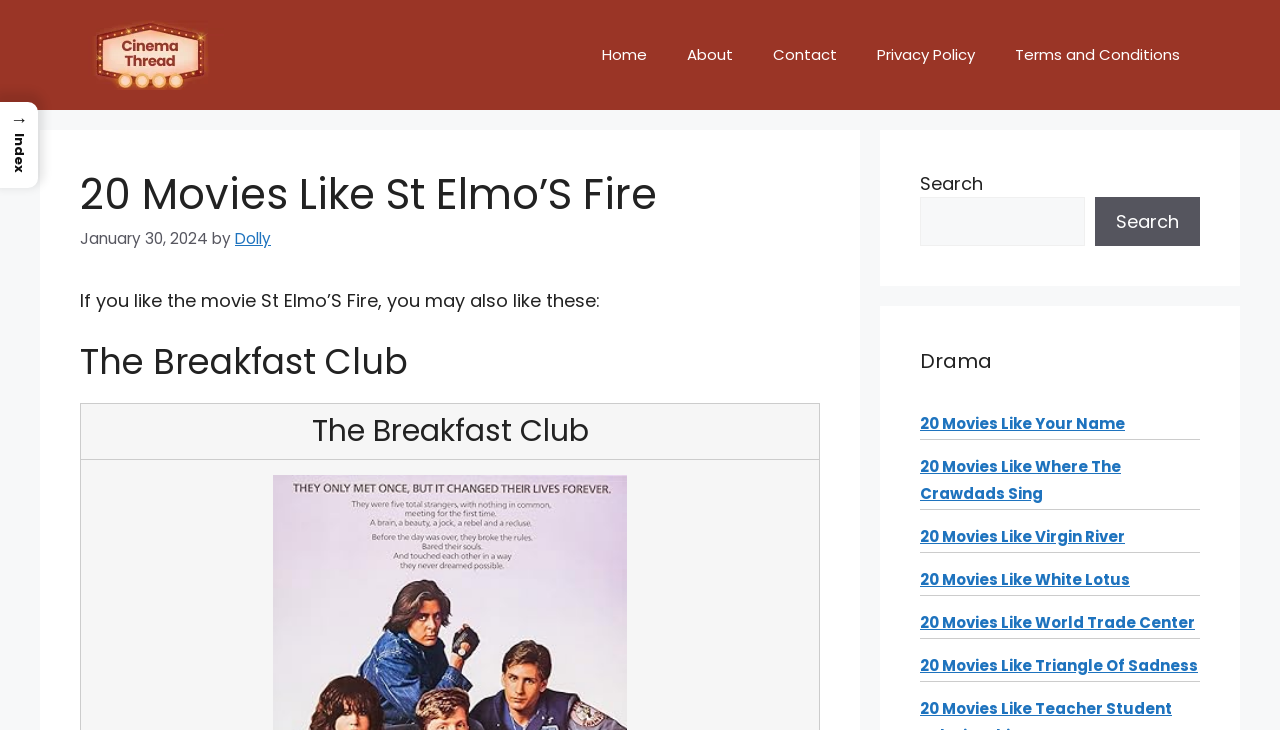Use a single word or phrase to answer the question: What is the author of the article '20 Movies Like St Elmo’S Fire'?

Dolly